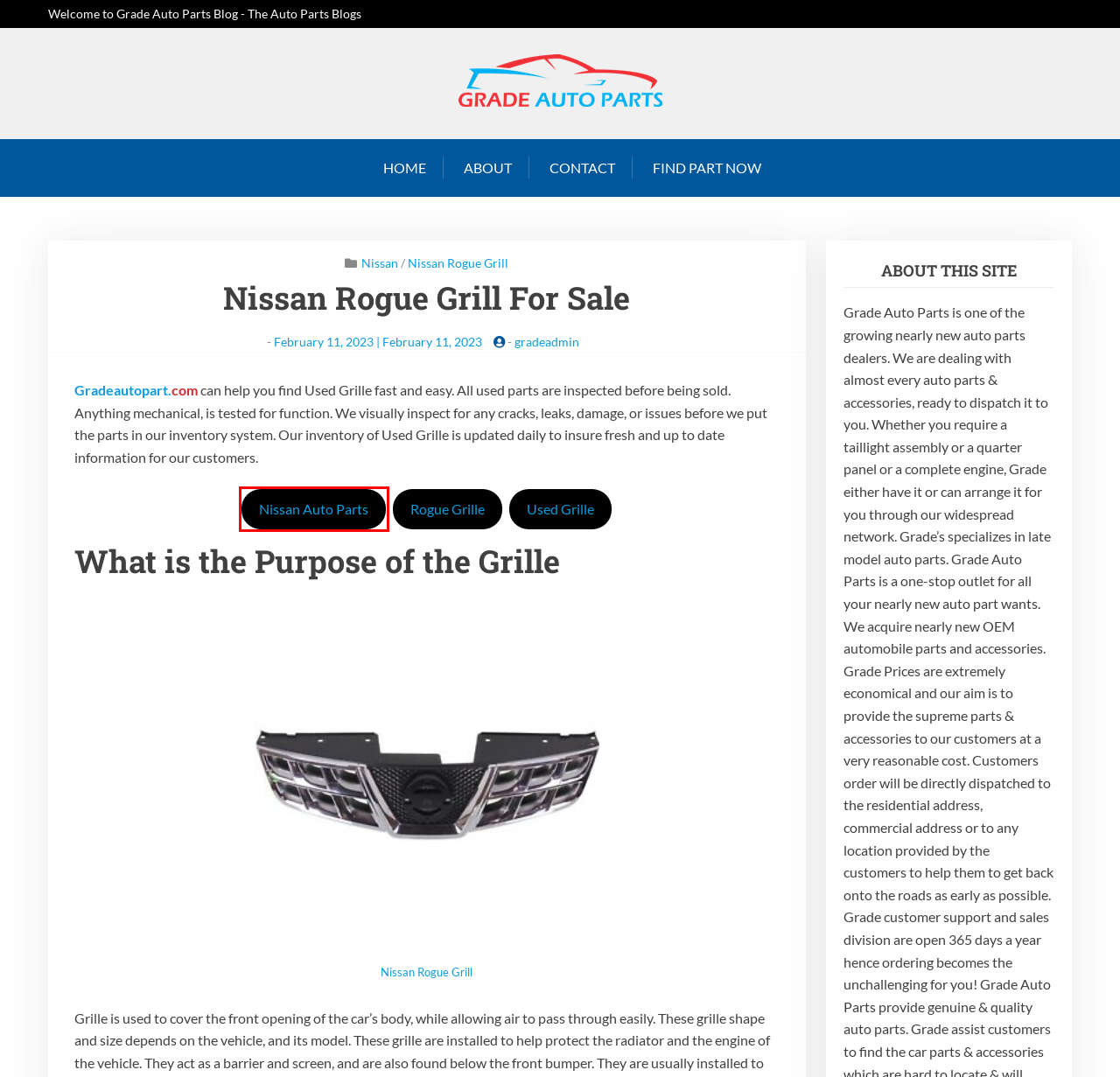With the provided screenshot showing a webpage and a red bounding box, determine which webpage description best fits the new page that appears after clicking the element inside the red box. Here are the options:
A. Nissan - Grade Auto Part - Blogs
B. Search millions of used Grade A condition auto parts from our live inventory
C. Nissan Rogue Grill - Grade Auto Part - Blogs
D. Used Parts with Quality & Lowest Price. Search For Used Auto Parts On Our Huge Network
E. Search millions of used insurance condition auto parts from our live inventory
F. We are dealing with almost every auto parts & accessories, ready to dispatch it to you.
G. Grade Auto Part - Blogs - The Auto Parts - Blogs
H. Used quality auto parts for sale

B